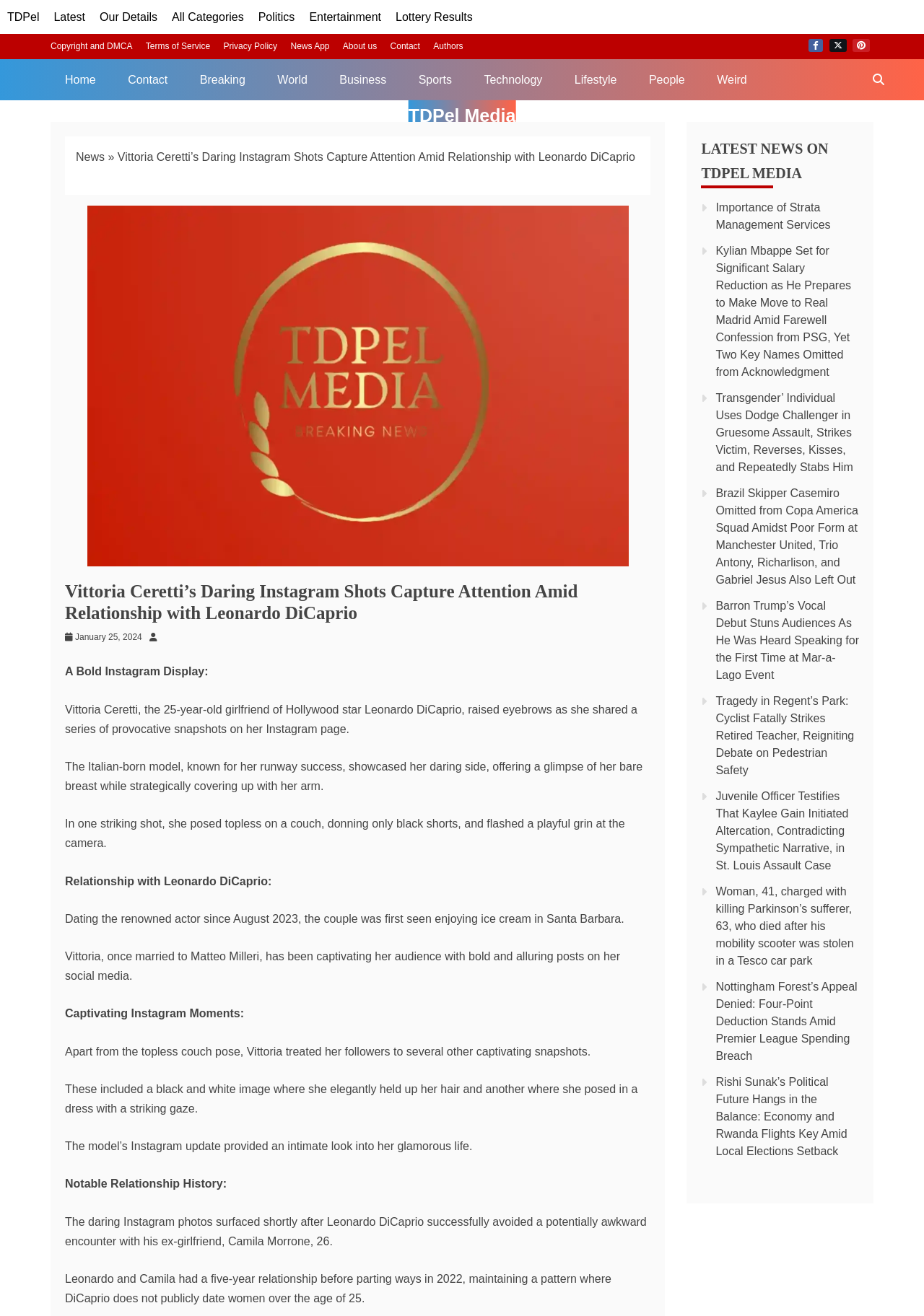Please specify the bounding box coordinates of the area that should be clicked to accomplish the following instruction: "Search for something on TDPel Media". The coordinates should consist of four float numbers between 0 and 1, i.e., [left, top, right, bottom].

[0.933, 0.045, 0.969, 0.076]